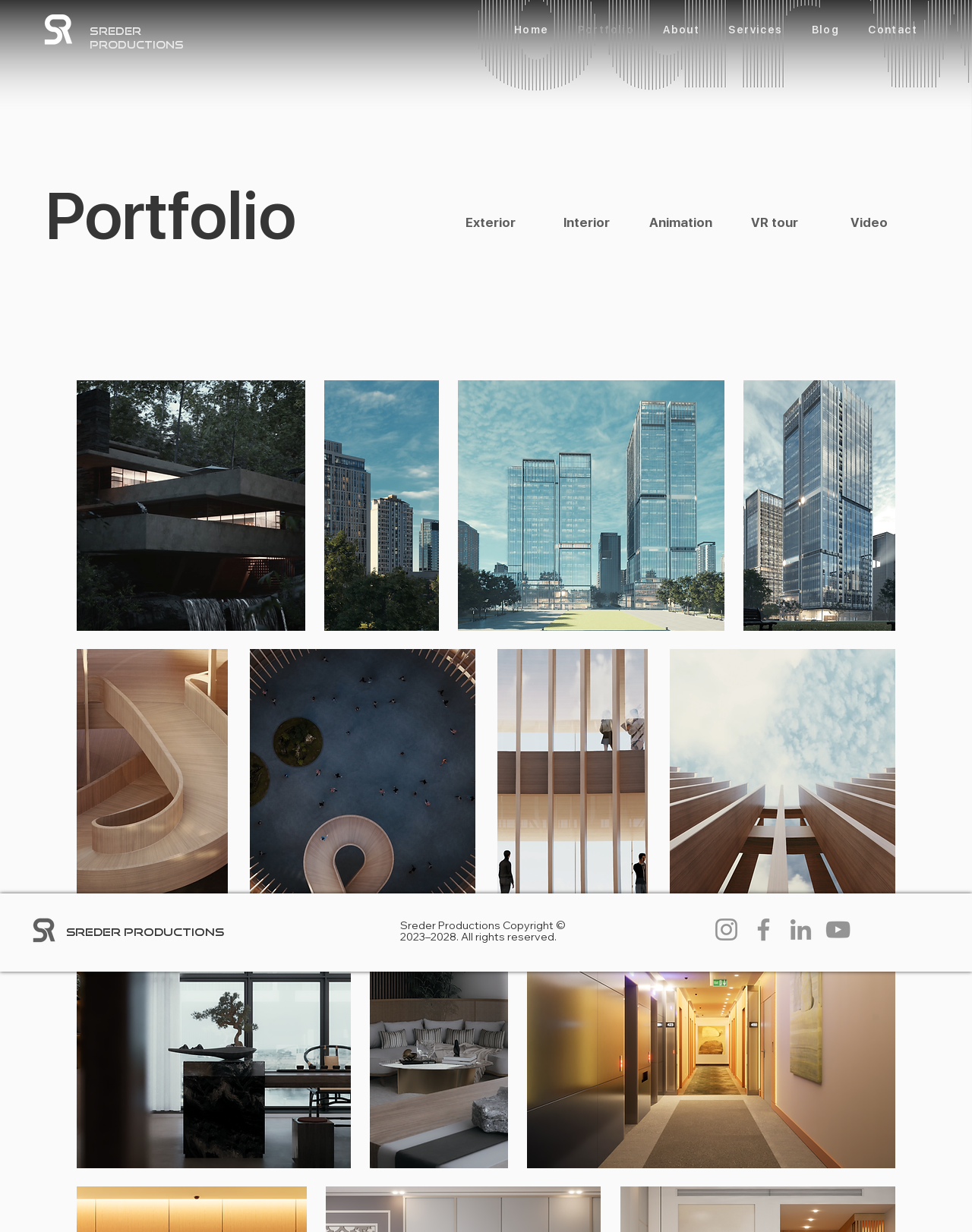Please identify the bounding box coordinates of the area I need to click to accomplish the following instruction: "Click on the 'Exterior' link".

[0.448, 0.168, 0.561, 0.193]